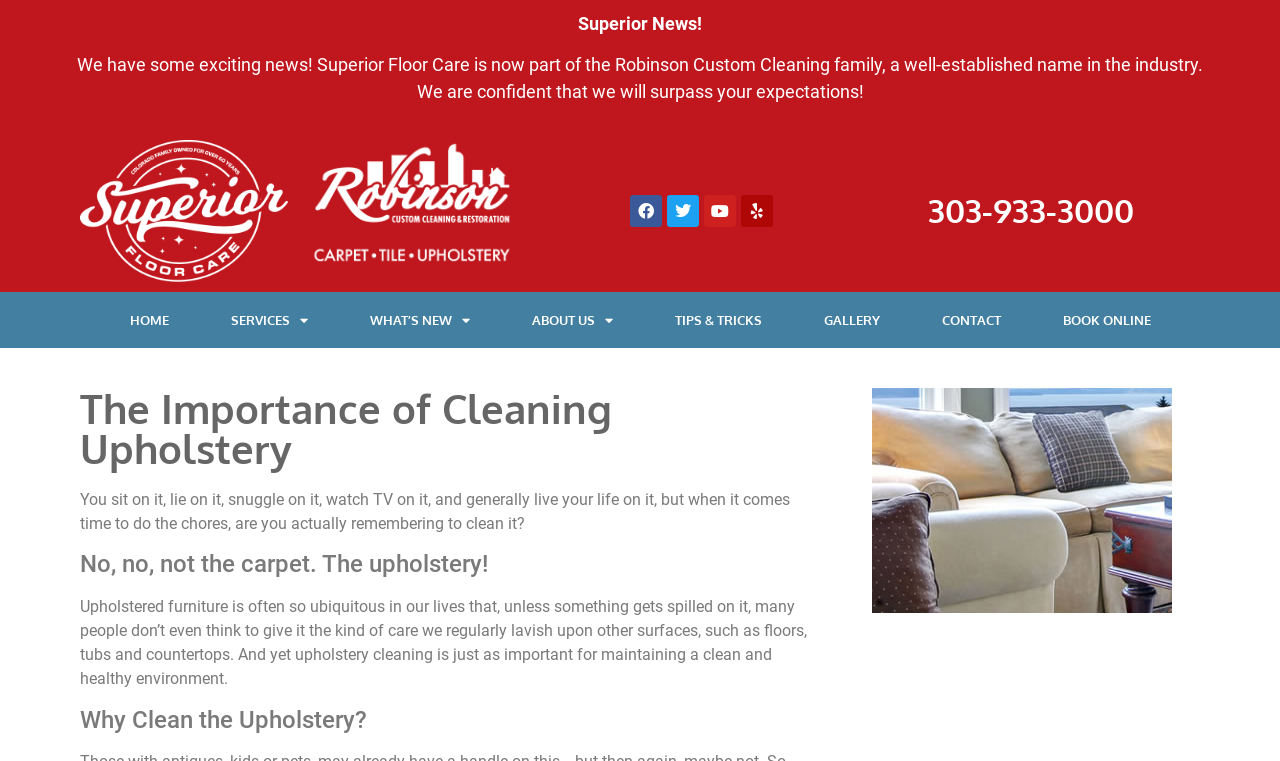Pinpoint the bounding box coordinates of the area that should be clicked to complete the following instruction: "Go to SERVICES page". The coordinates must be given as four float numbers between 0 and 1, i.e., [left, top, right, bottom].

[0.156, 0.384, 0.264, 0.457]